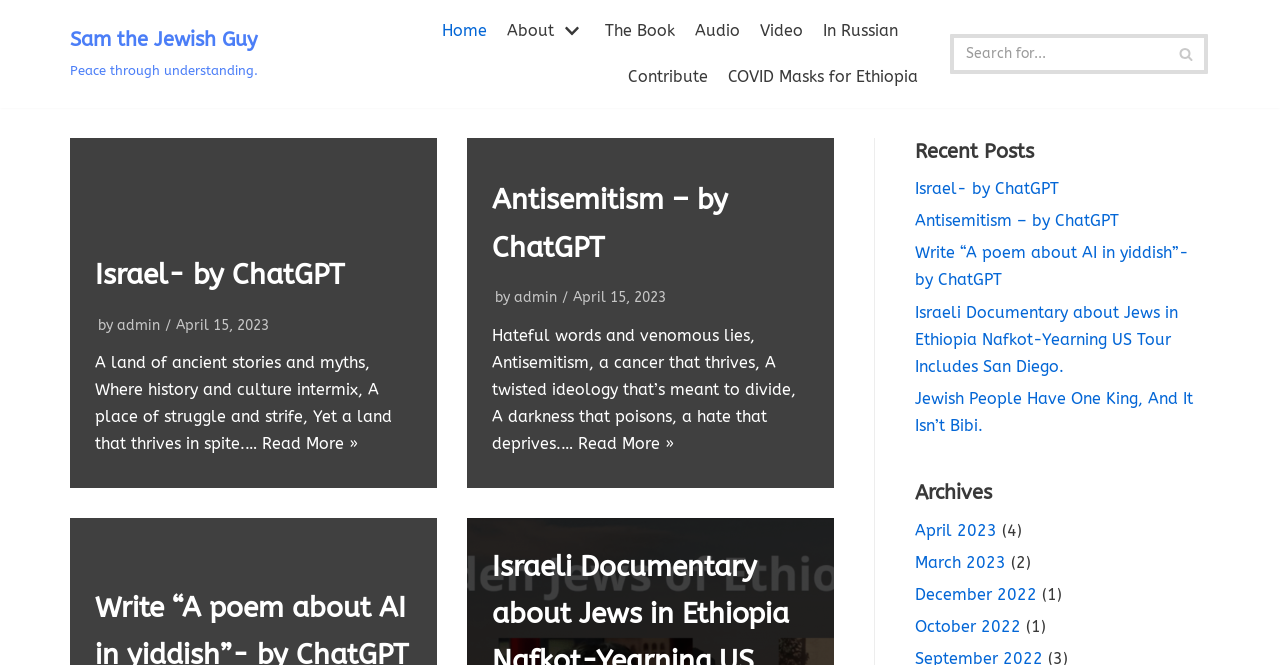Identify the bounding box coordinates for the UI element described by the following text: "March 2023". Provide the coordinates as four float numbers between 0 and 1, in the format [left, top, right, bottom].

[0.715, 0.831, 0.786, 0.86]